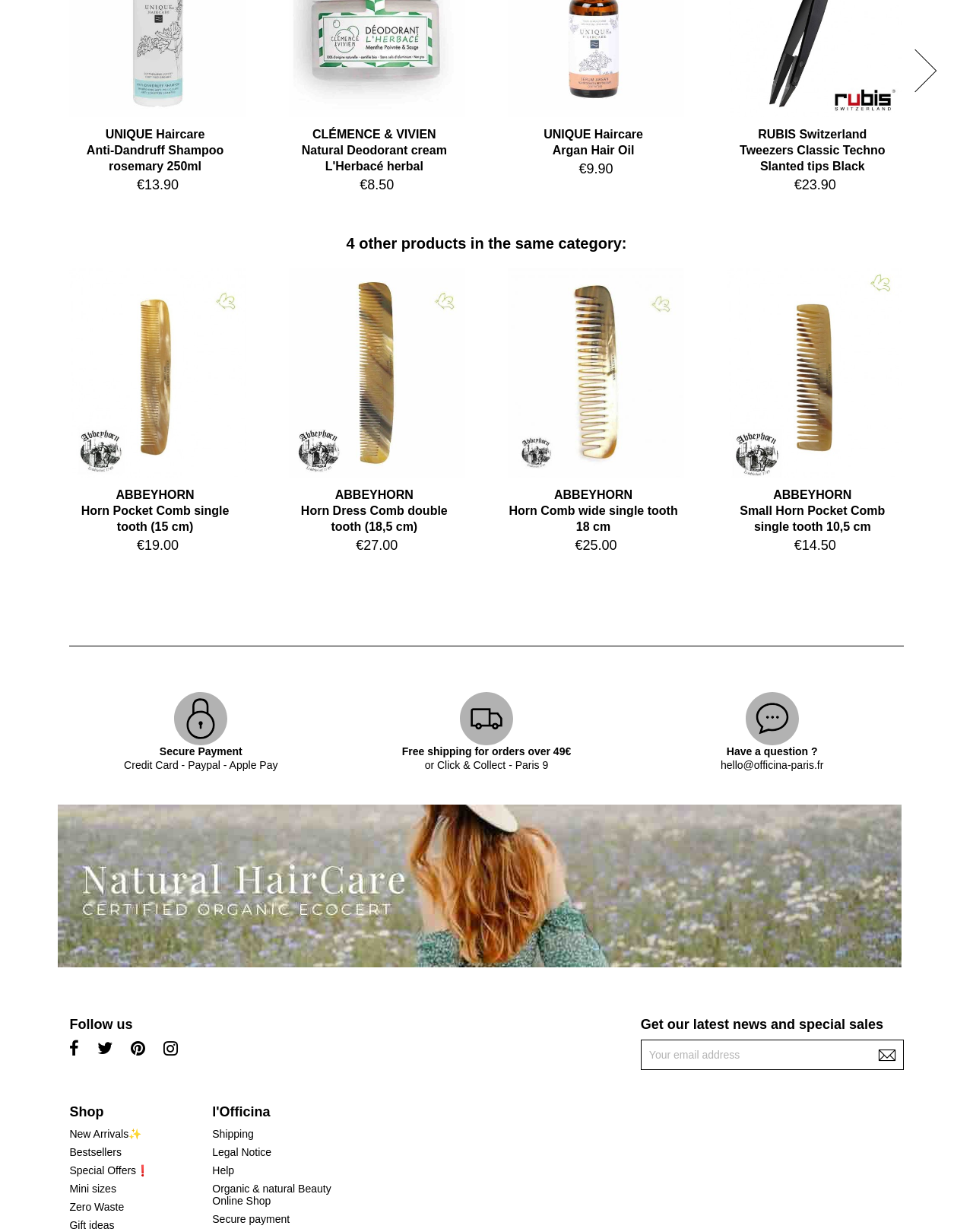Analyze the image and provide a detailed answer to the question: What type of products are shown on this webpage?

Based on the webpage, I can see various products listed with their prices, such as hair care products, deodorant, and tweezers. These products are categorized under natural beauty and organic cosmetics, which suggests that the webpage is an online shop for beauty products.